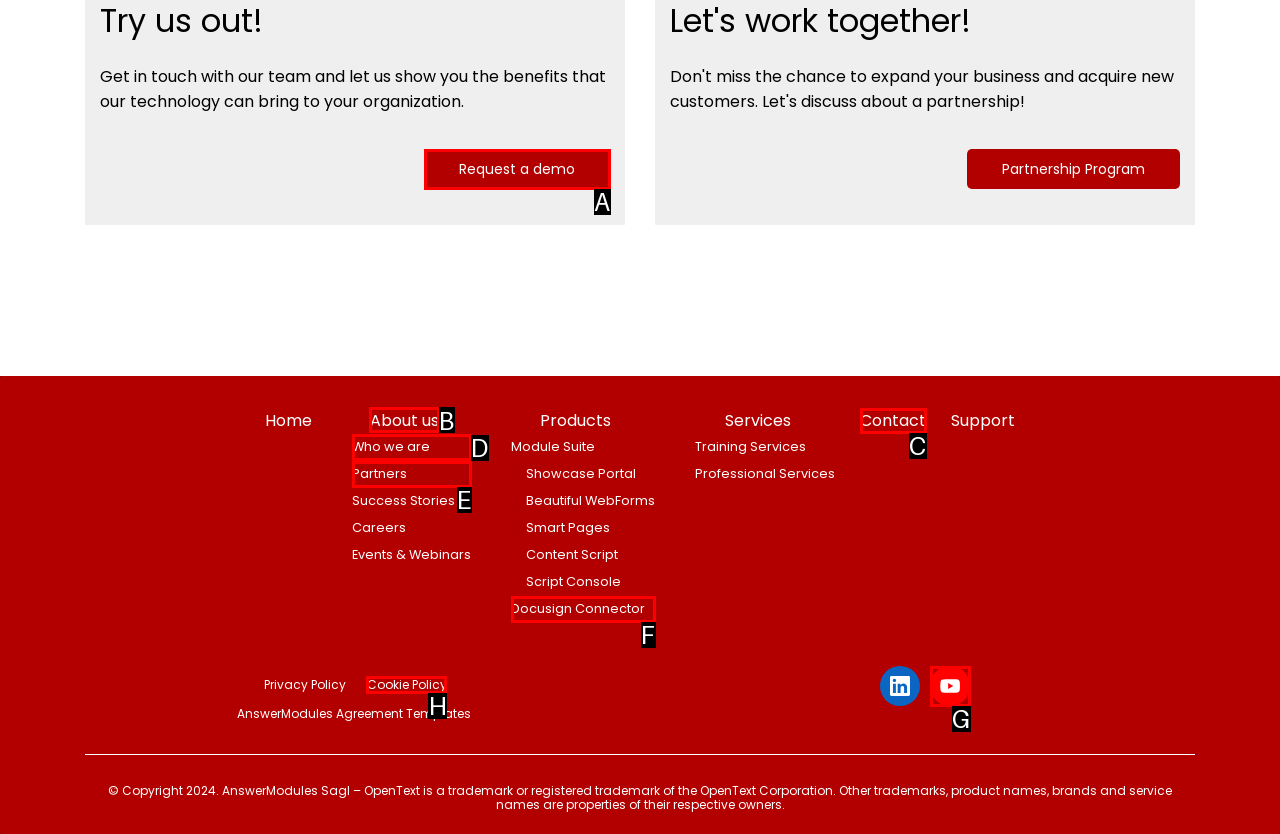Determine the letter of the UI element I should click on to complete the task: Visit the About us page from the provided choices in the screenshot.

B